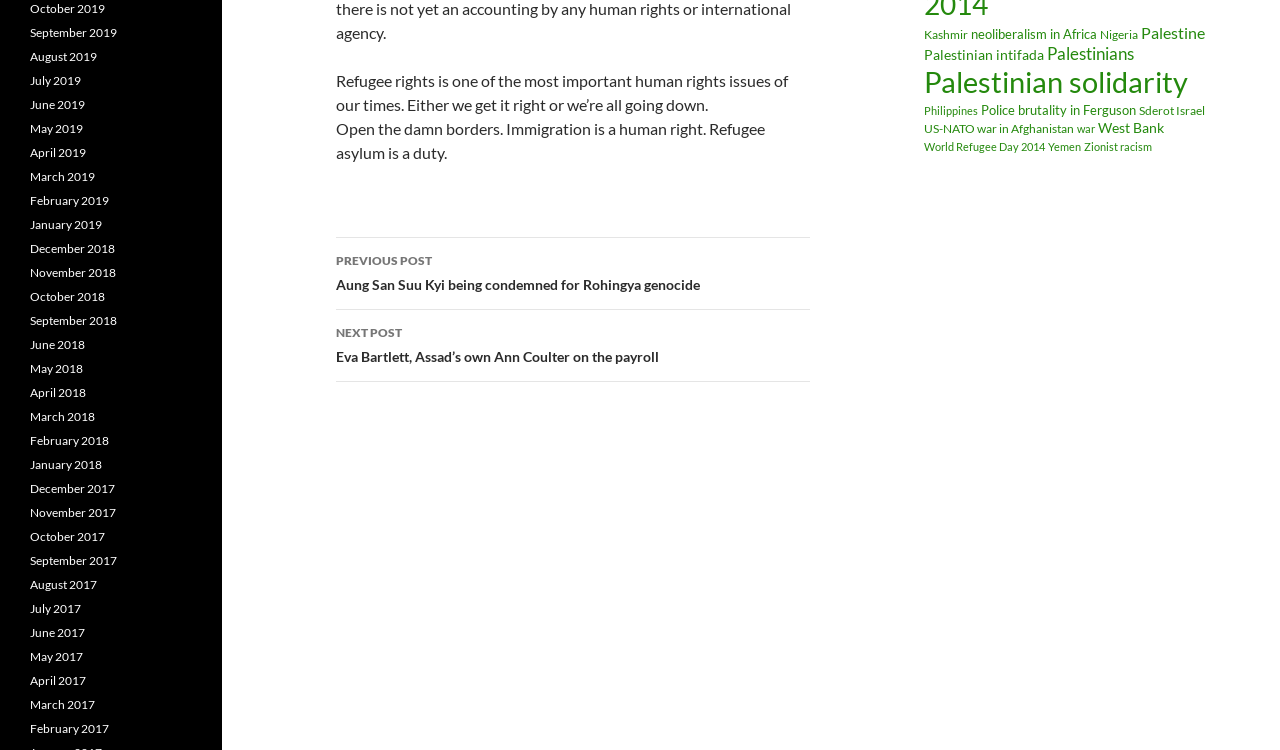Predict the bounding box coordinates for the UI element described as: "Police brutality in Ferguson". The coordinates should be four float numbers between 0 and 1, presented as [left, top, right, bottom].

[0.766, 0.136, 0.888, 0.157]